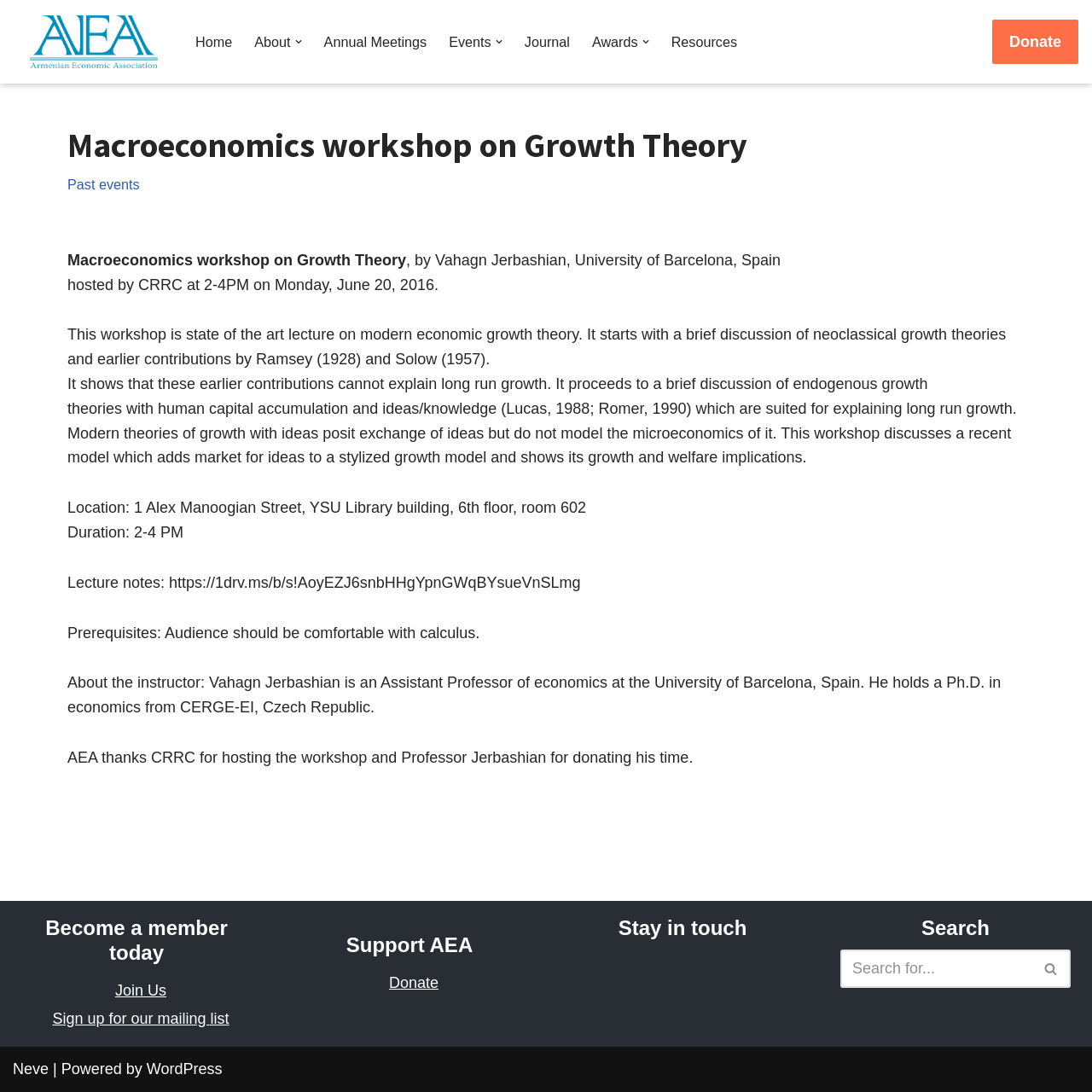What is the prerequisite for the workshop?
Answer the question with a single word or phrase derived from the image.

Audience should be comfortable with calculus